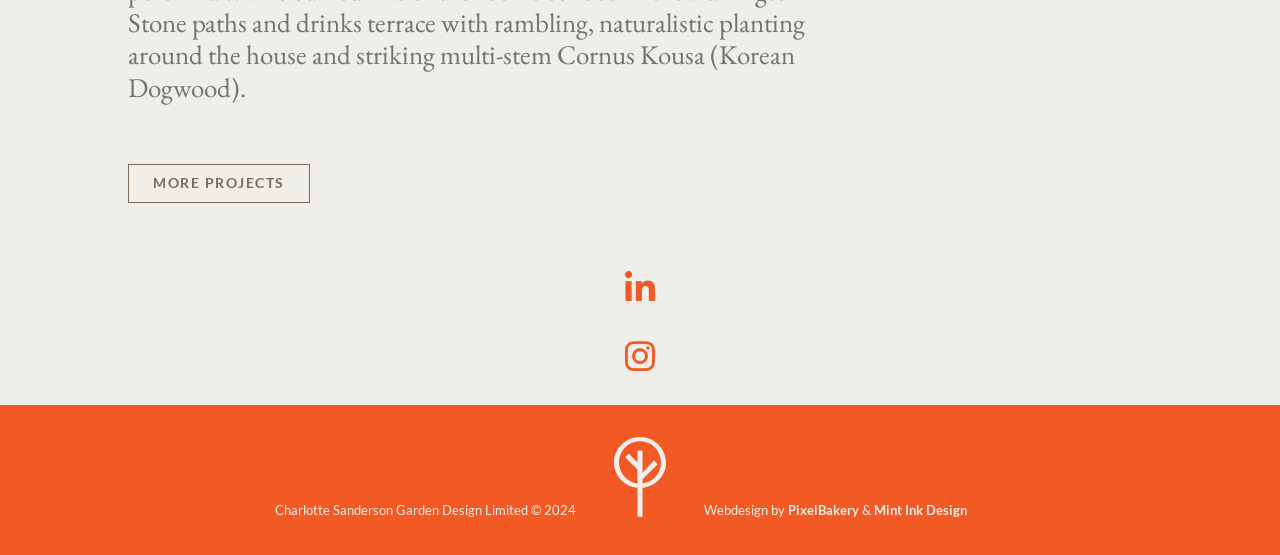Determine the bounding box for the UI element described here: "Mint Ink Design".

[0.683, 0.905, 0.755, 0.934]